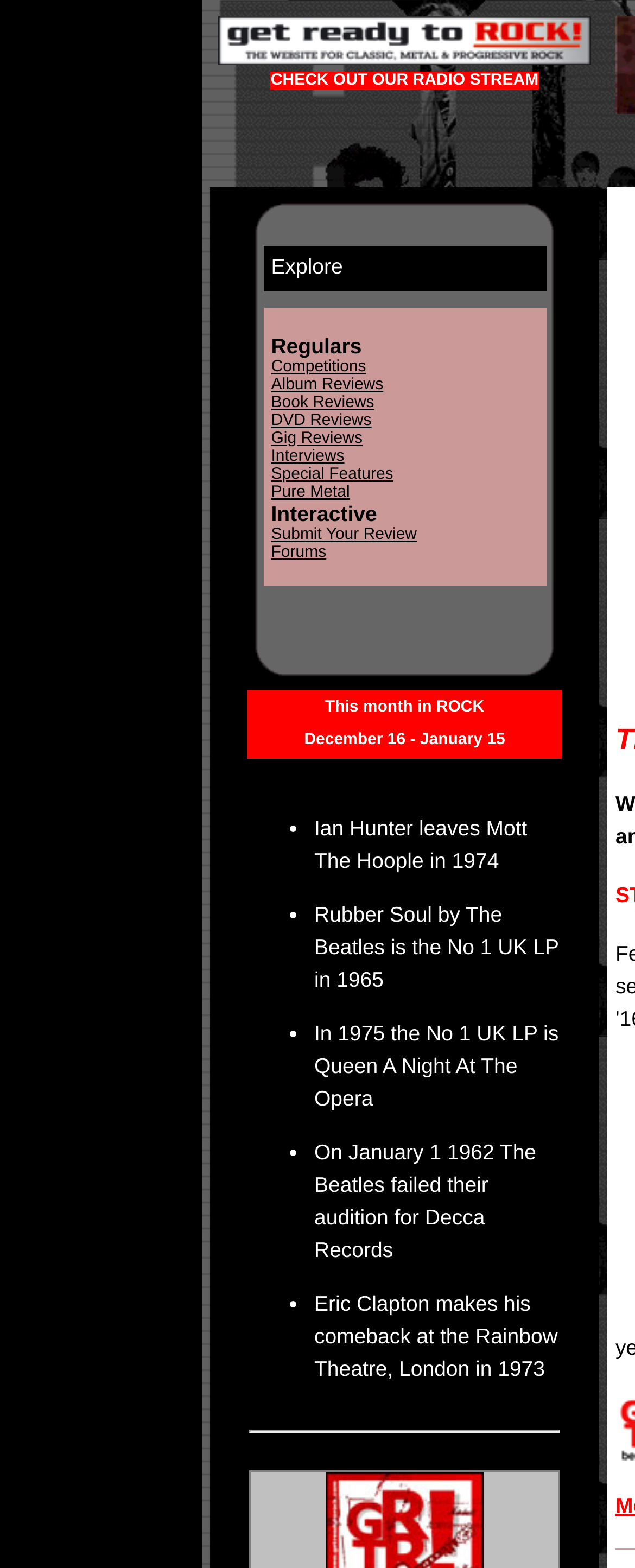What is the significance of January 1, 1962?
Please provide a full and detailed response to the question.

The webpage has a section with historical events in rock music, and it mentions that on January 1, 1962, The Beatles failed their audition for Decca Records.